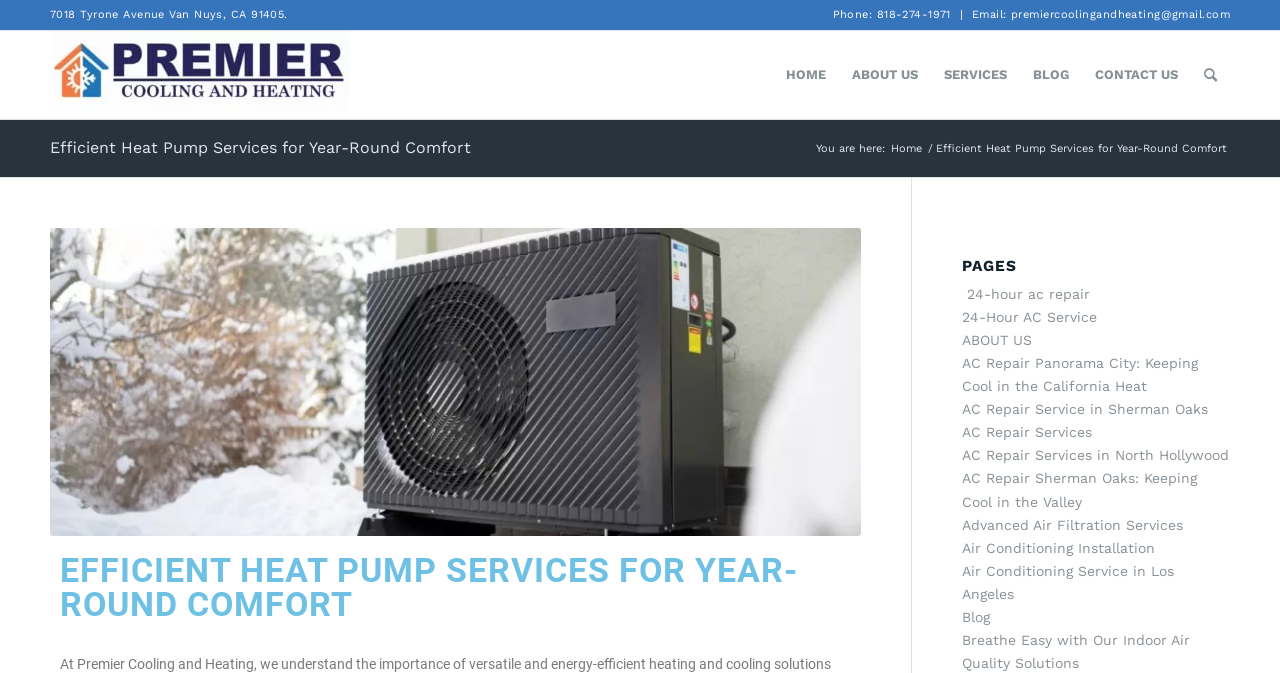What is the address of Premier Cooling and Heating?
Please give a detailed and elaborate answer to the question.

I found the address by looking at the StaticText element with the text '7018 Tyrone Avenue Van Nuys, CA 91405.' at the top of the webpage.